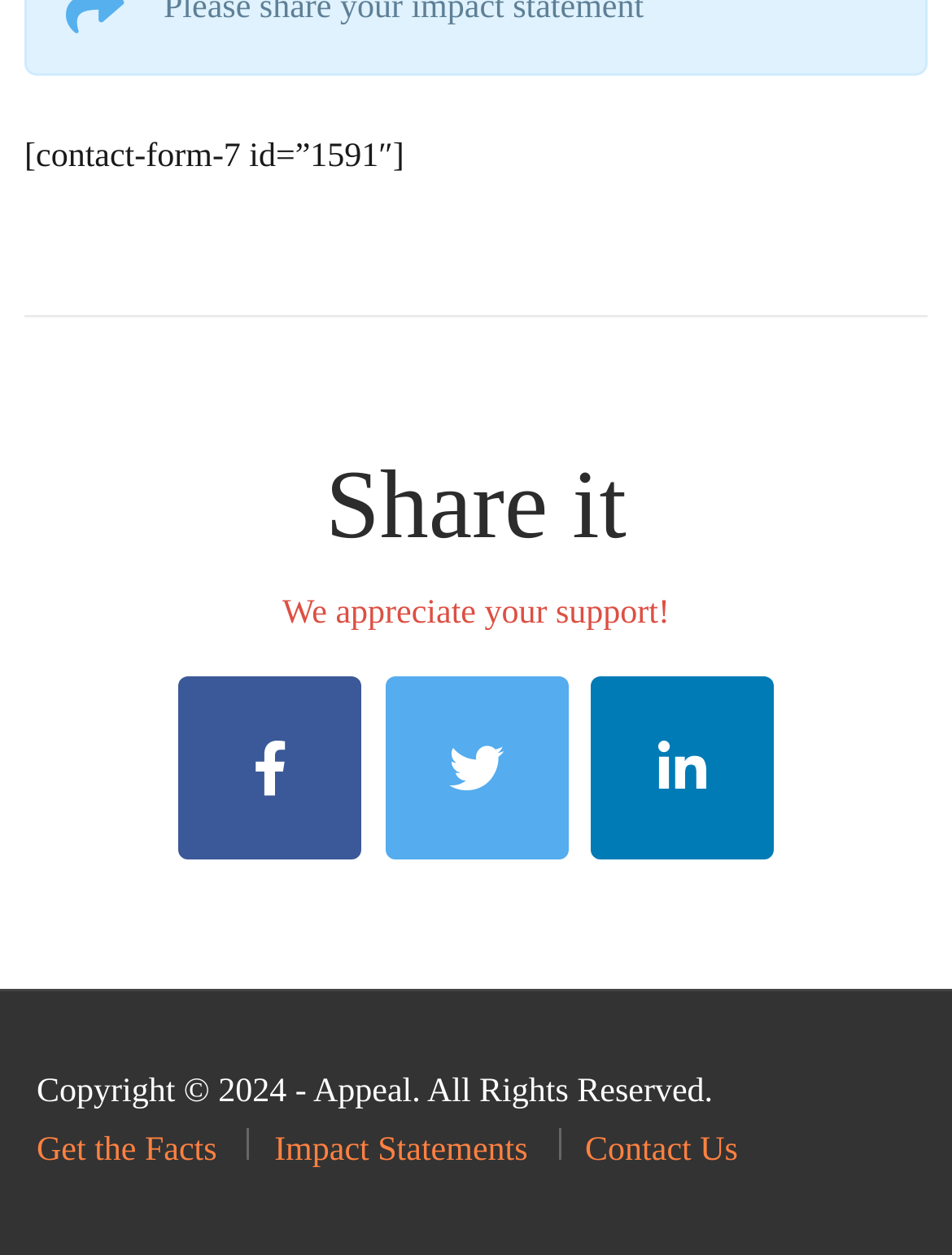What is the copyright year?
Based on the screenshot, provide a one-word or short-phrase response.

2024